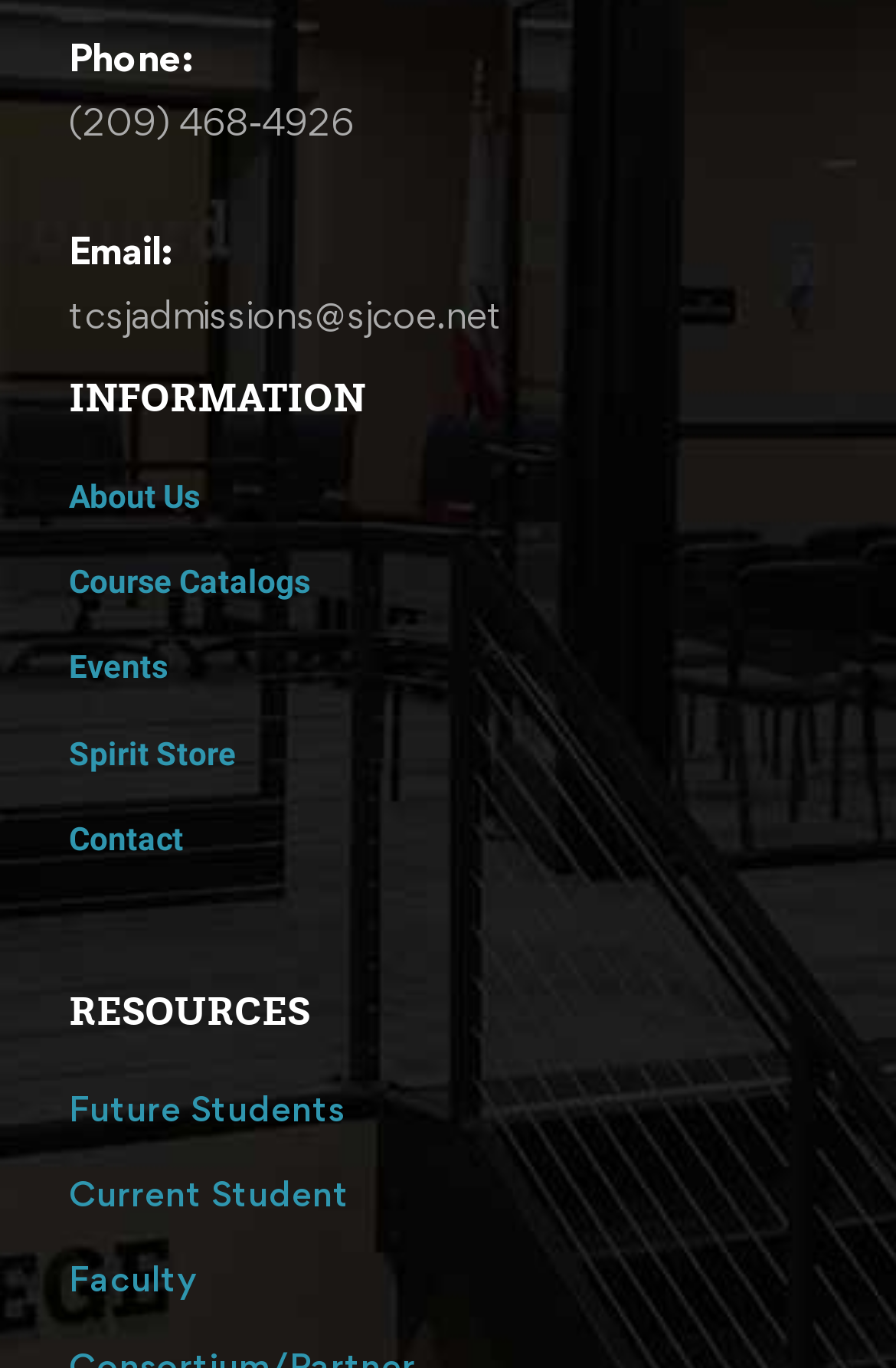What is the last link under the 'RESOURCES' heading?
Answer the question with just one word or phrase using the image.

Faculty